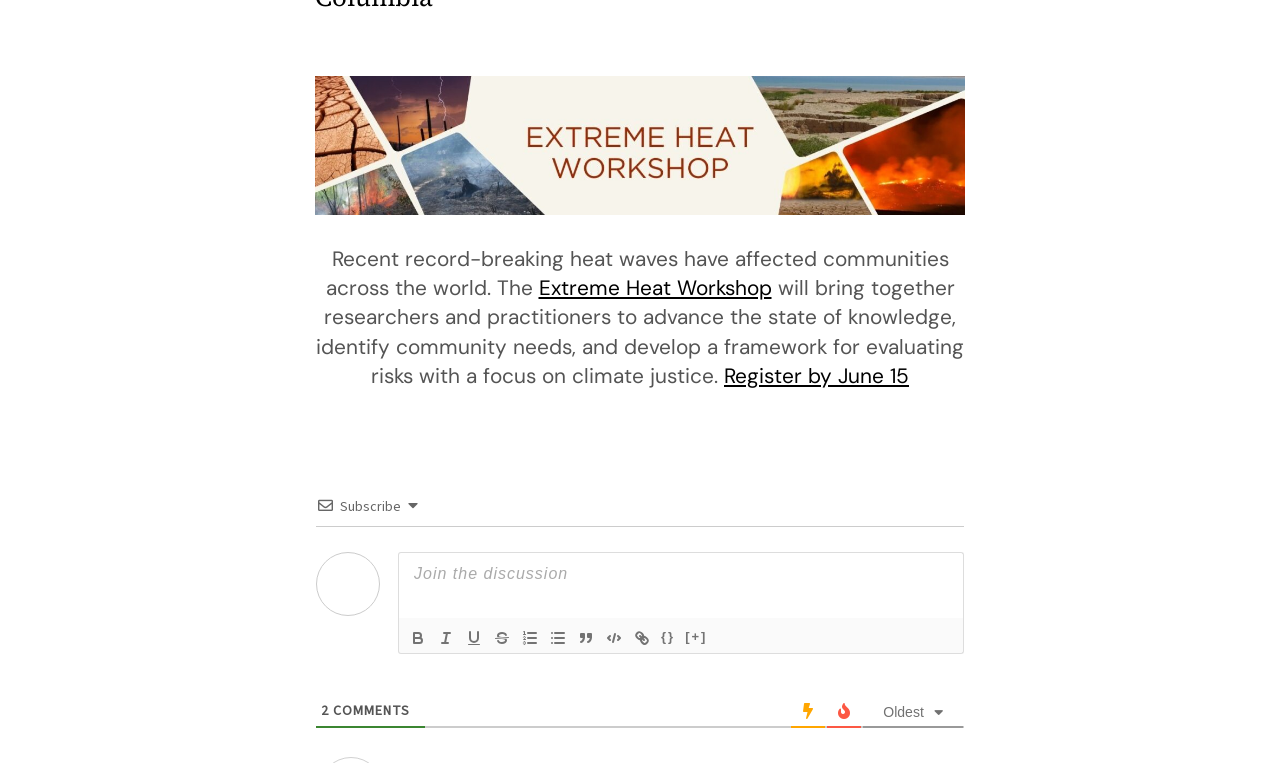Analyze the image and deliver a detailed answer to the question: What is the purpose of the buttons at the bottom of the webpage?

The buttons at the bottom of the webpage, such as 'Bold', 'Italic', 'Underline', etc., are formatting options for text, indicating that they can be used to format text in a specific way.